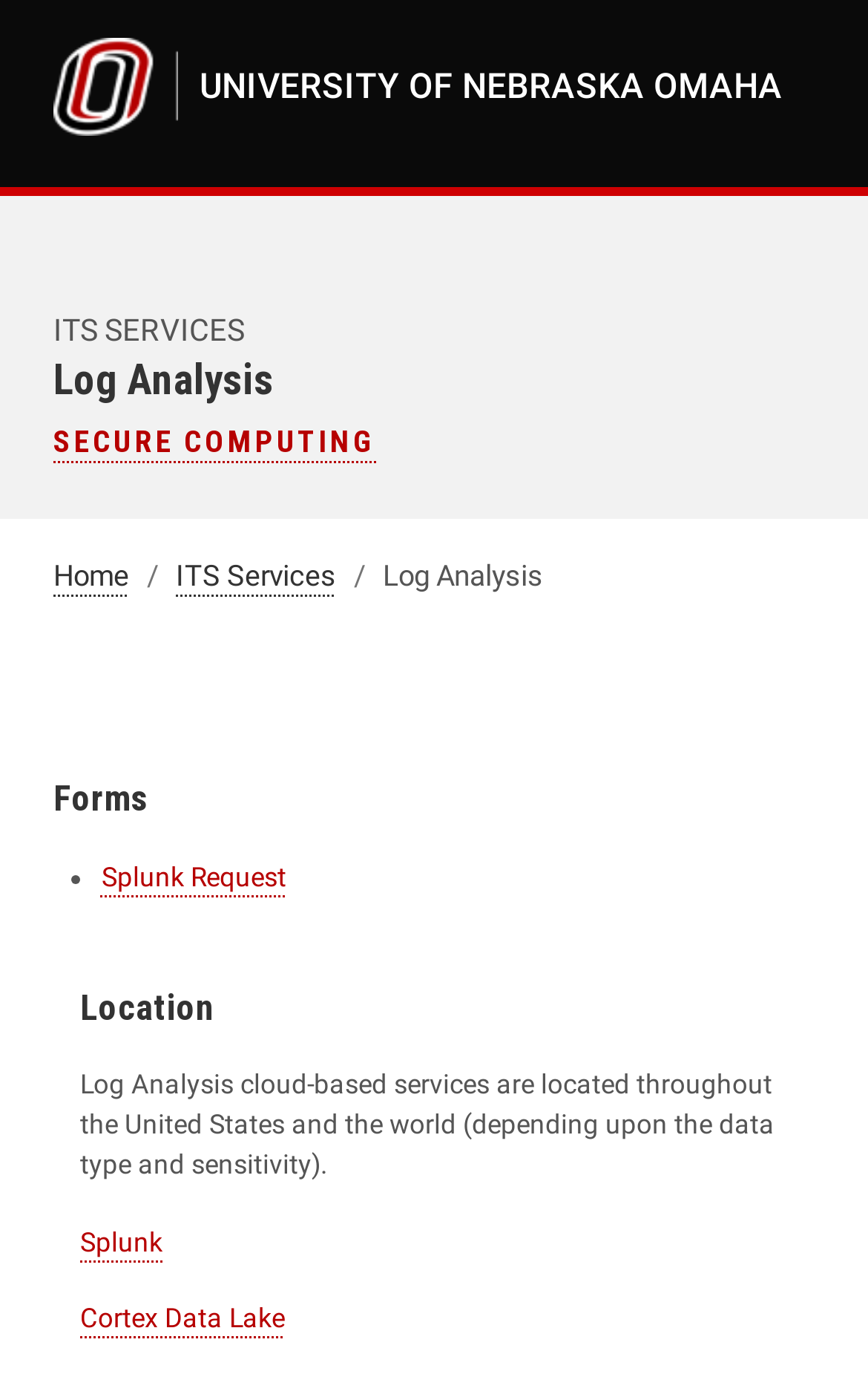Please predict the bounding box coordinates (top-left x, top-left y, bottom-right x, bottom-right y) for the UI element in the screenshot that fits the description: University of Nebraska Omaha

[0.062, 0.028, 0.902, 0.099]